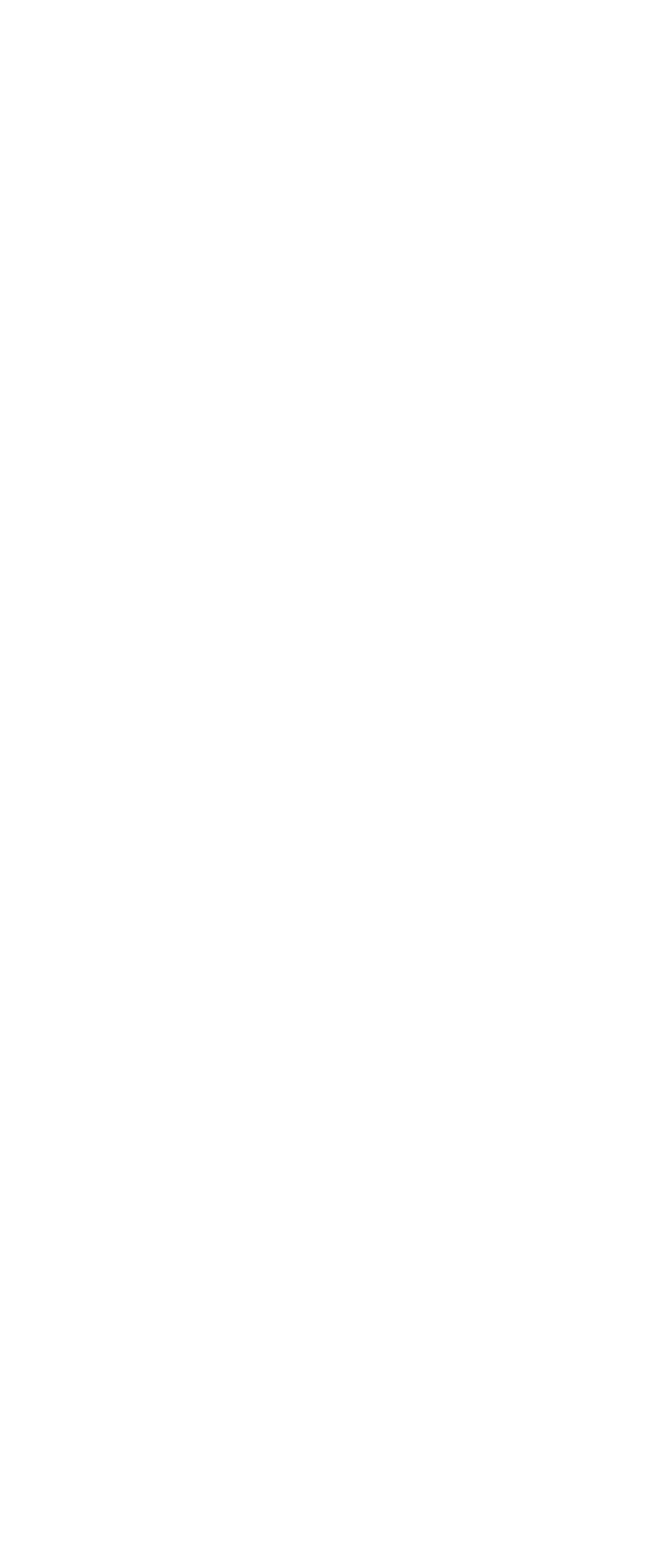Find and provide the bounding box coordinates for the UI element described with: "Stillbirth and newborn death".

[0.523, 0.516, 0.962, 0.562]